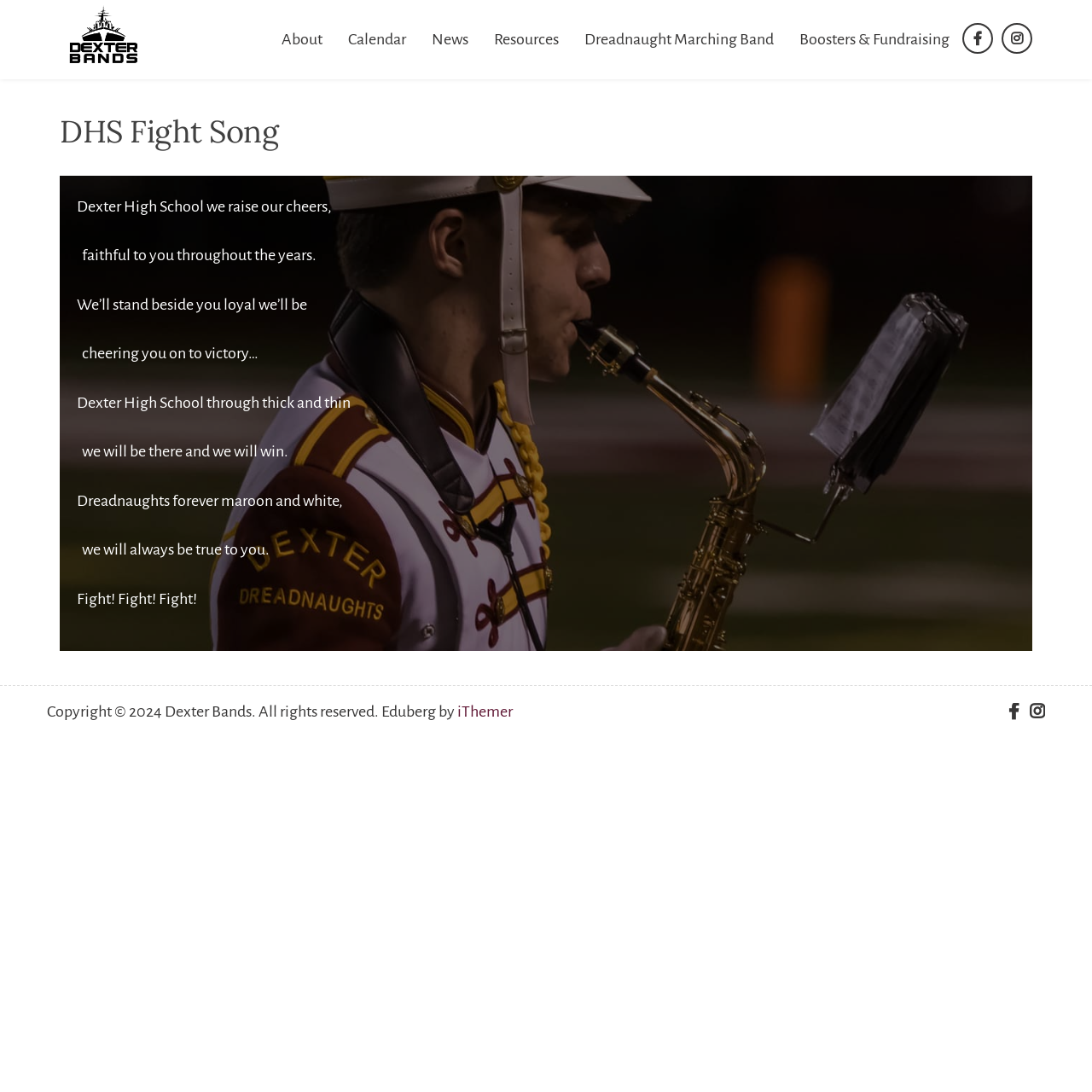Could you find the bounding box coordinates of the clickable area to complete this instruction: "Check the 'News'"?

[0.384, 0.0, 0.441, 0.072]